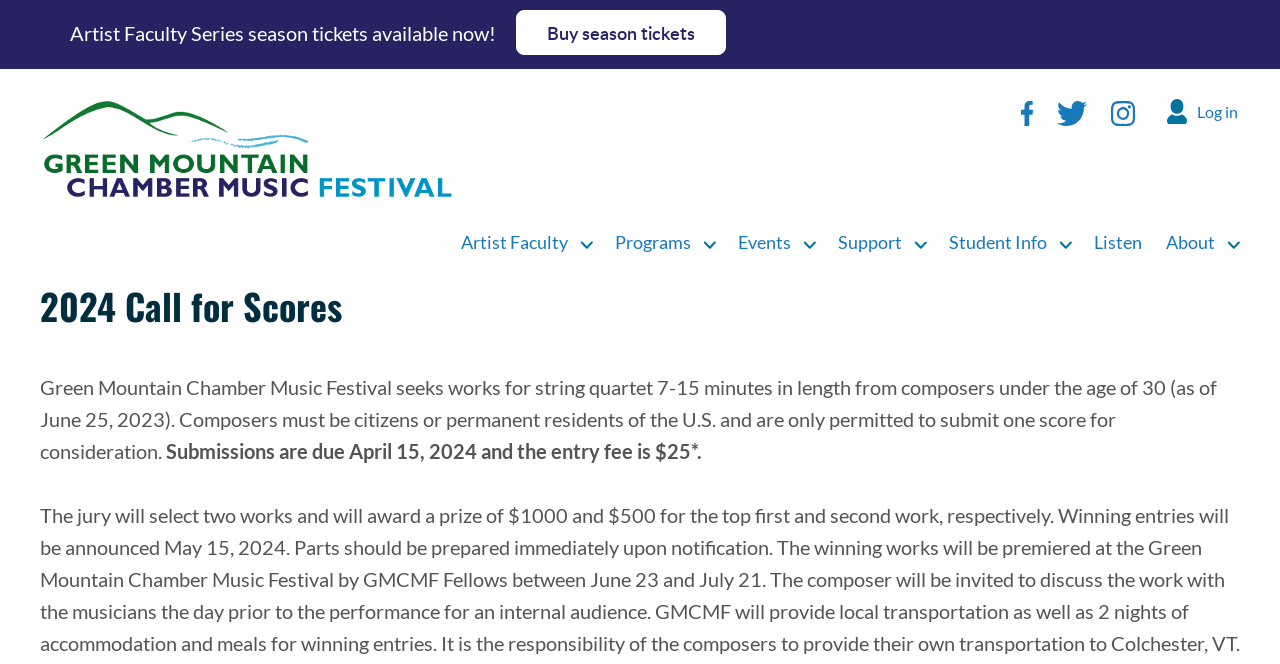Determine the bounding box coordinates for the element that should be clicked to follow this instruction: "Buy season tickets". The coordinates should be given as four float numbers between 0 and 1, in the format [left, top, right, bottom].

[0.403, 0.015, 0.567, 0.083]